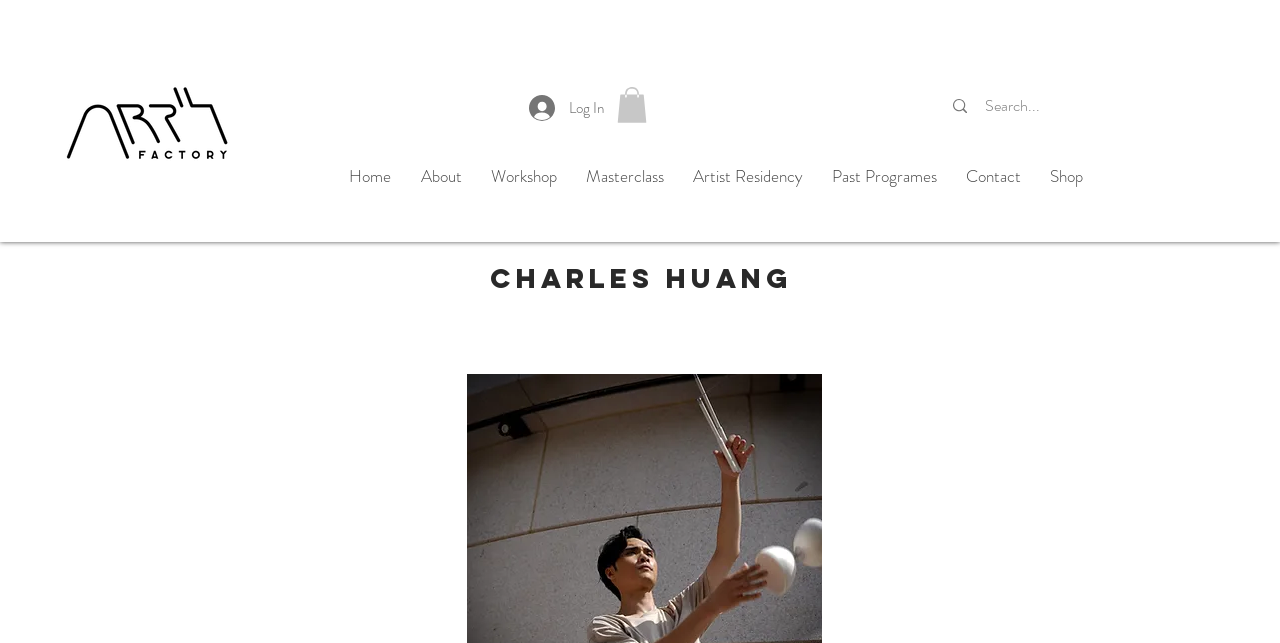Locate the bounding box coordinates of the element I should click to achieve the following instruction: "Go to the Home page".

[0.261, 0.23, 0.317, 0.289]